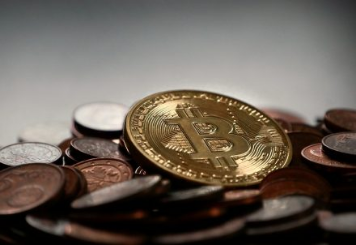Break down the image into a detailed narrative.

The image depicts a shiny gold Bitcoin prominently placed among a collection of assorted coins. The Bitcoin, with its distinctive letter "B" symbol, stands out against the backdrop of various smaller denominations, symbolizing the fusion of traditional currency and digital finance. This visual representation captures the innovative essence of cryptocurrency as a fast and efficient payment method, reflecting the ongoing shift in how individuals manage and perceive monetary transactions in today's digital economy. The juxtaposition of Bitcoin against physical coins emphasizes its role in modern financial systems, inviting viewers to consider the implications of digital currencies in their everyday lives.